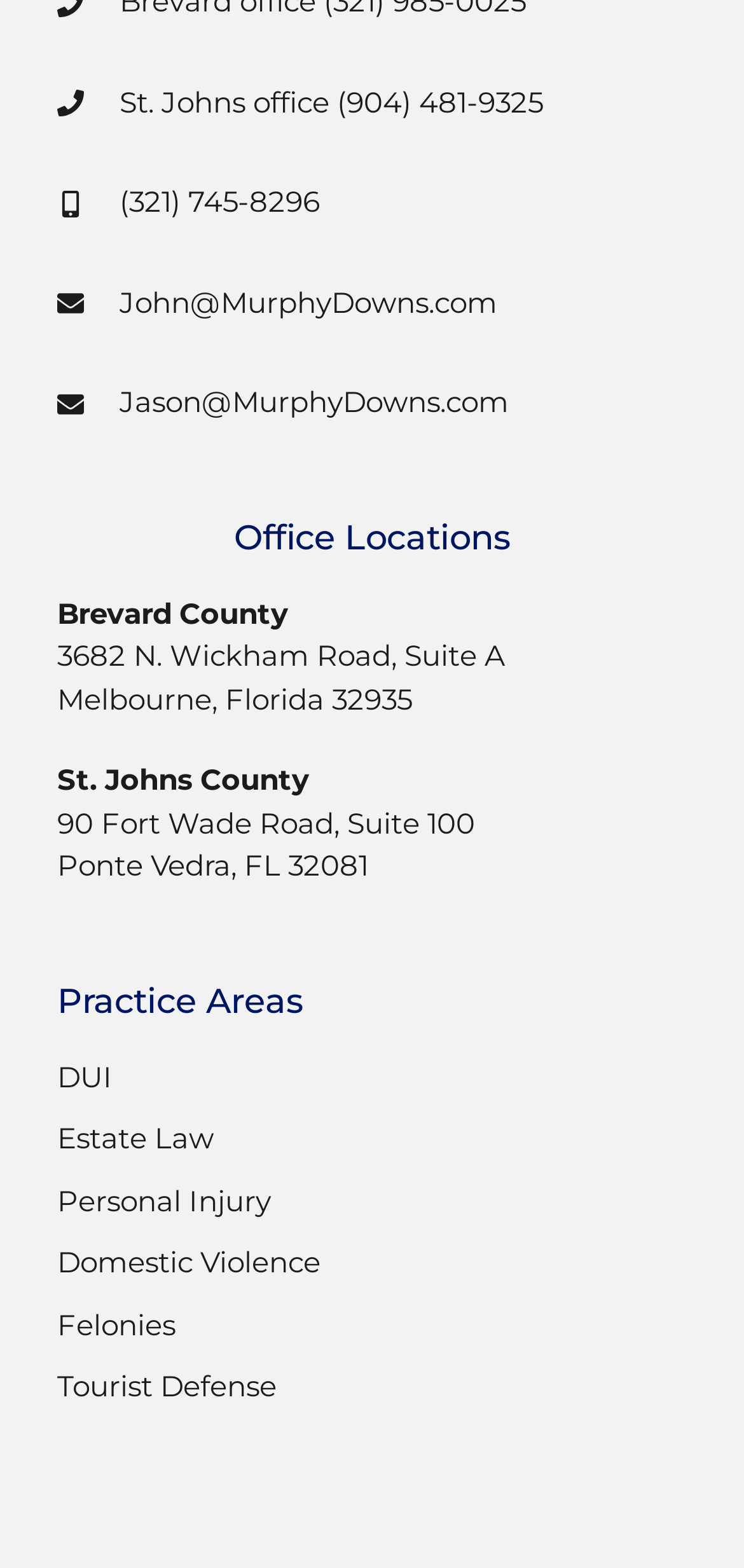Please provide the bounding box coordinates in the format (top-left x, top-left y, bottom-right x, bottom-right y). Remember, all values are floating point numbers between 0 and 1. What is the bounding box coordinate of the region described as: Felonies

[0.077, 0.832, 0.974, 0.859]